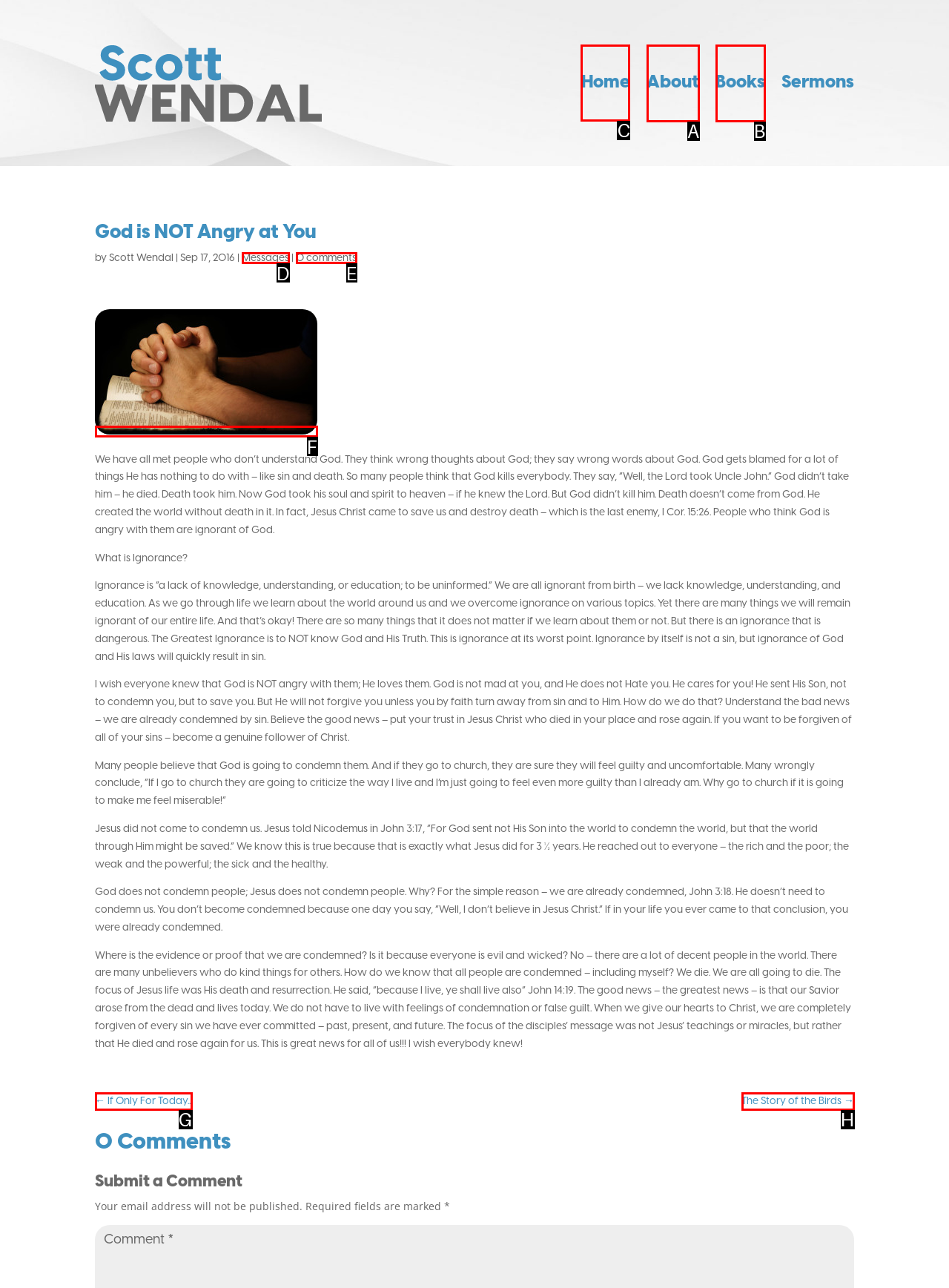Which HTML element should be clicked to complete the following task: Click on the 'Home' link?
Answer with the letter corresponding to the correct choice.

C